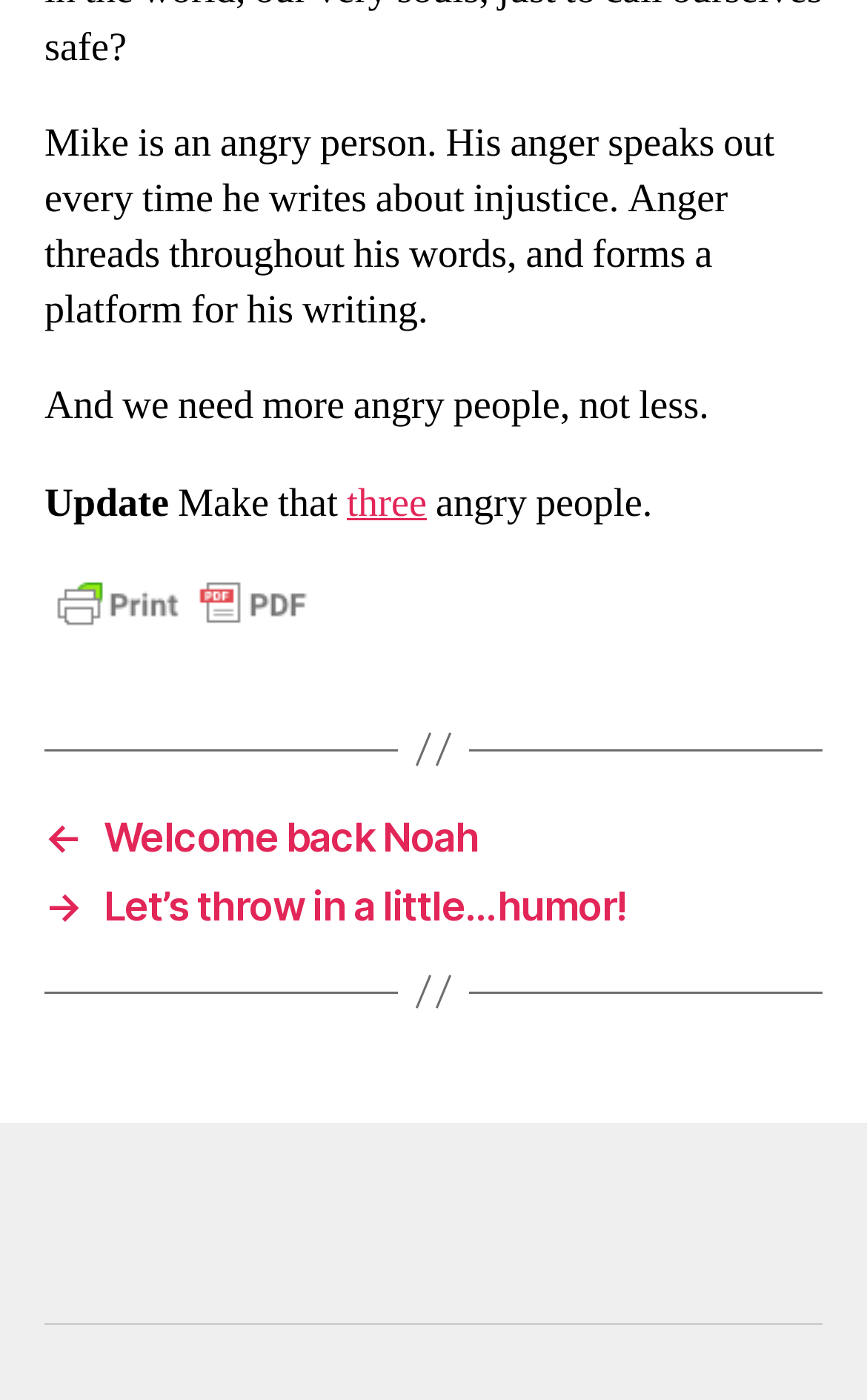Bounding box coordinates should be provided in the format (top-left x, top-left y, bottom-right x, bottom-right y) with all values between 0 and 1. Identify the bounding box for this UI element: SEO Infographic

None